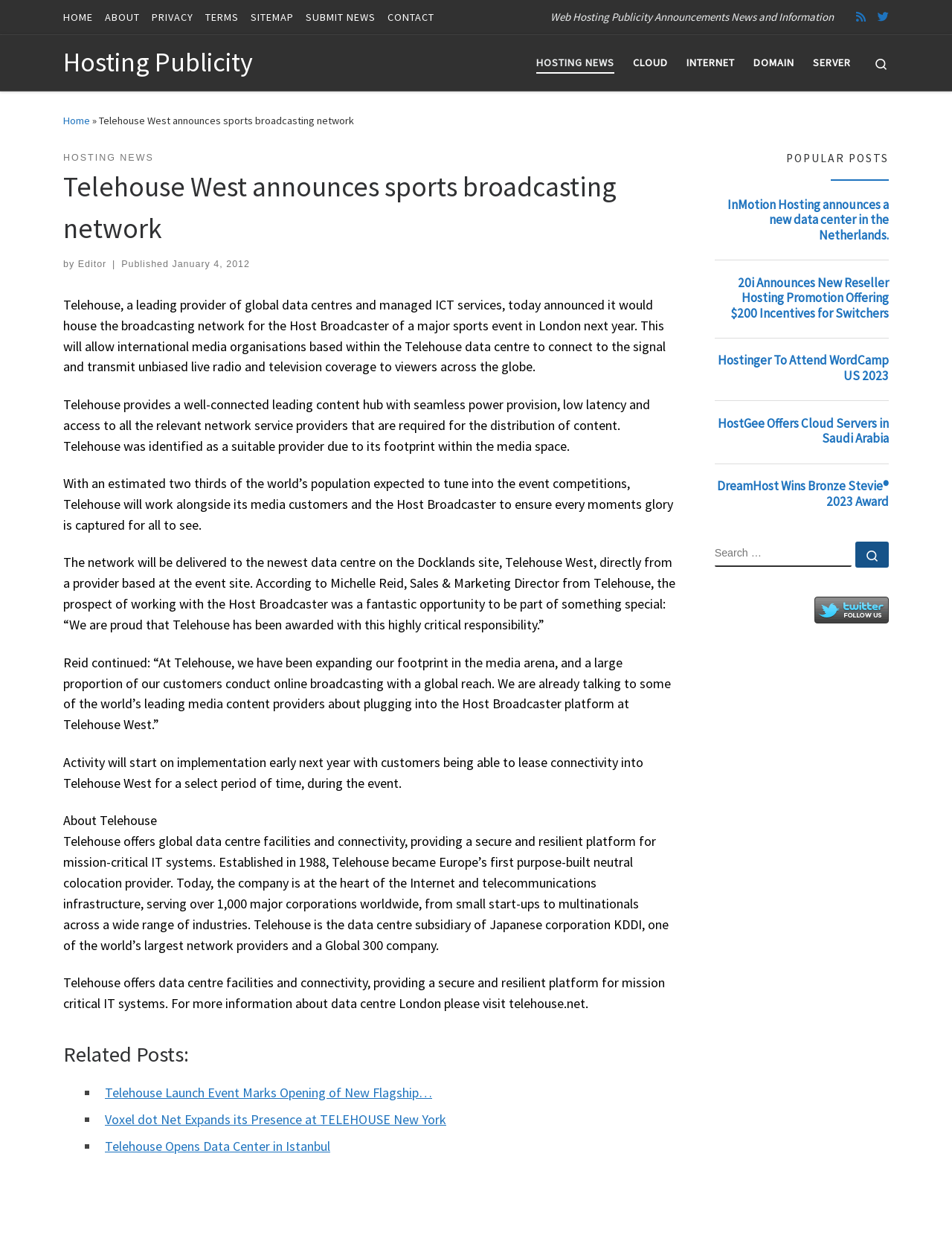Find the bounding box coordinates of the element you need to click on to perform this action: 'Click the 'Home' link'. The coordinates should be represented by four float values between 0 and 1, in the format [left, top, right, bottom].

None